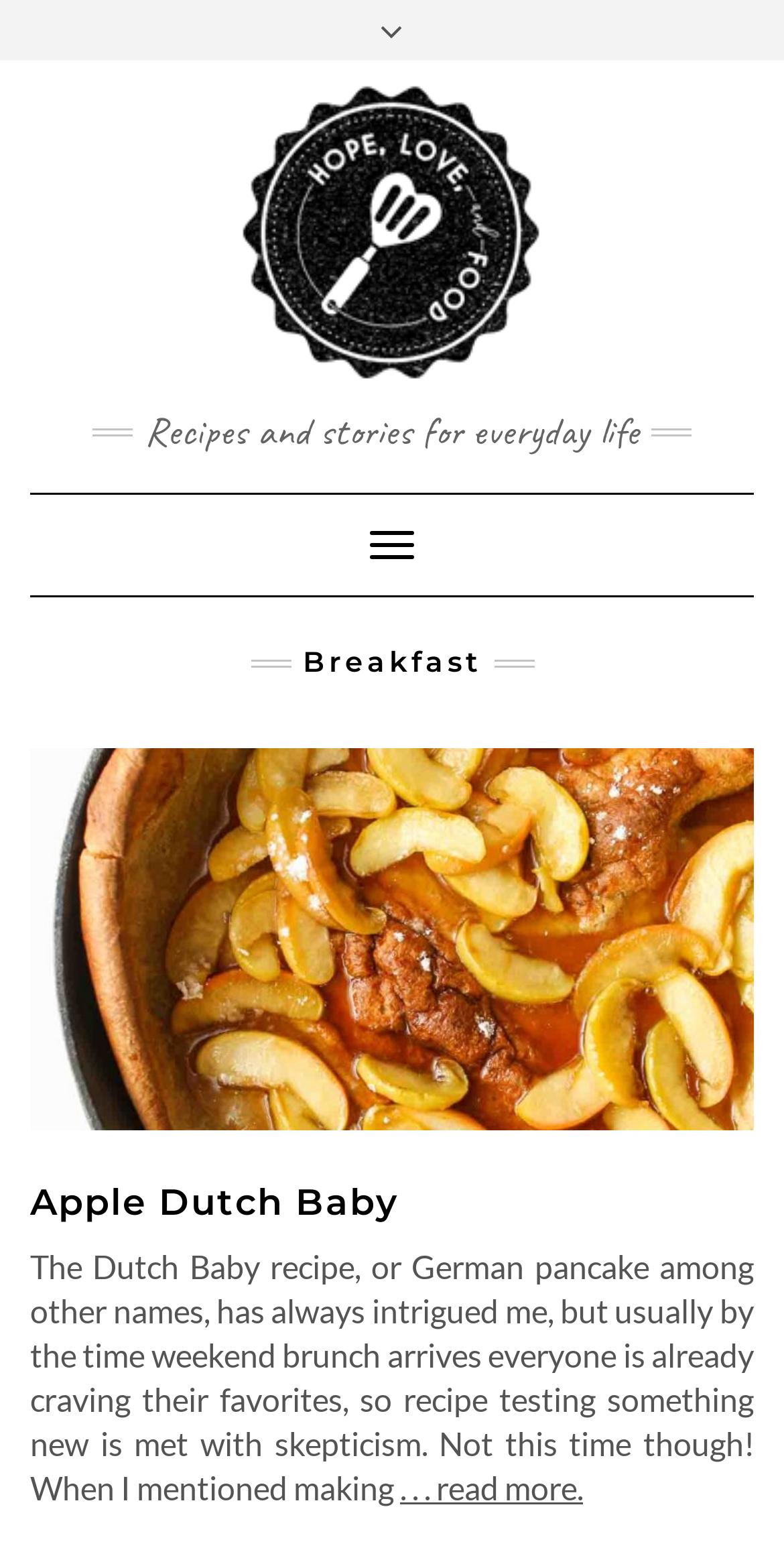Please specify the bounding box coordinates of the clickable region to carry out the following instruction: "Call the phone number". The coordinates should be four float numbers between 0 and 1, in the format [left, top, right, bottom].

None